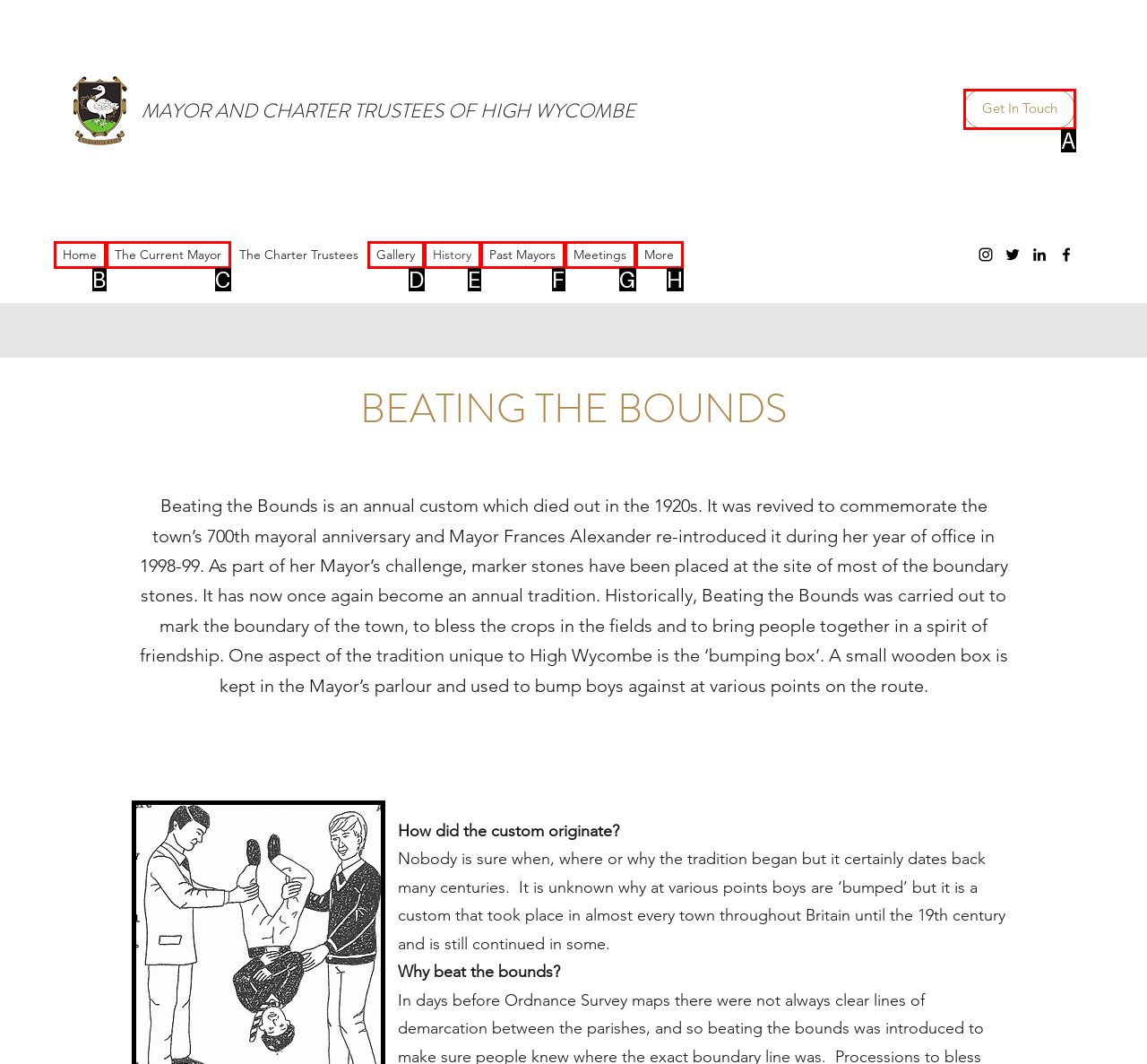From the available choices, determine which HTML element fits this description: History Respond with the correct letter.

E